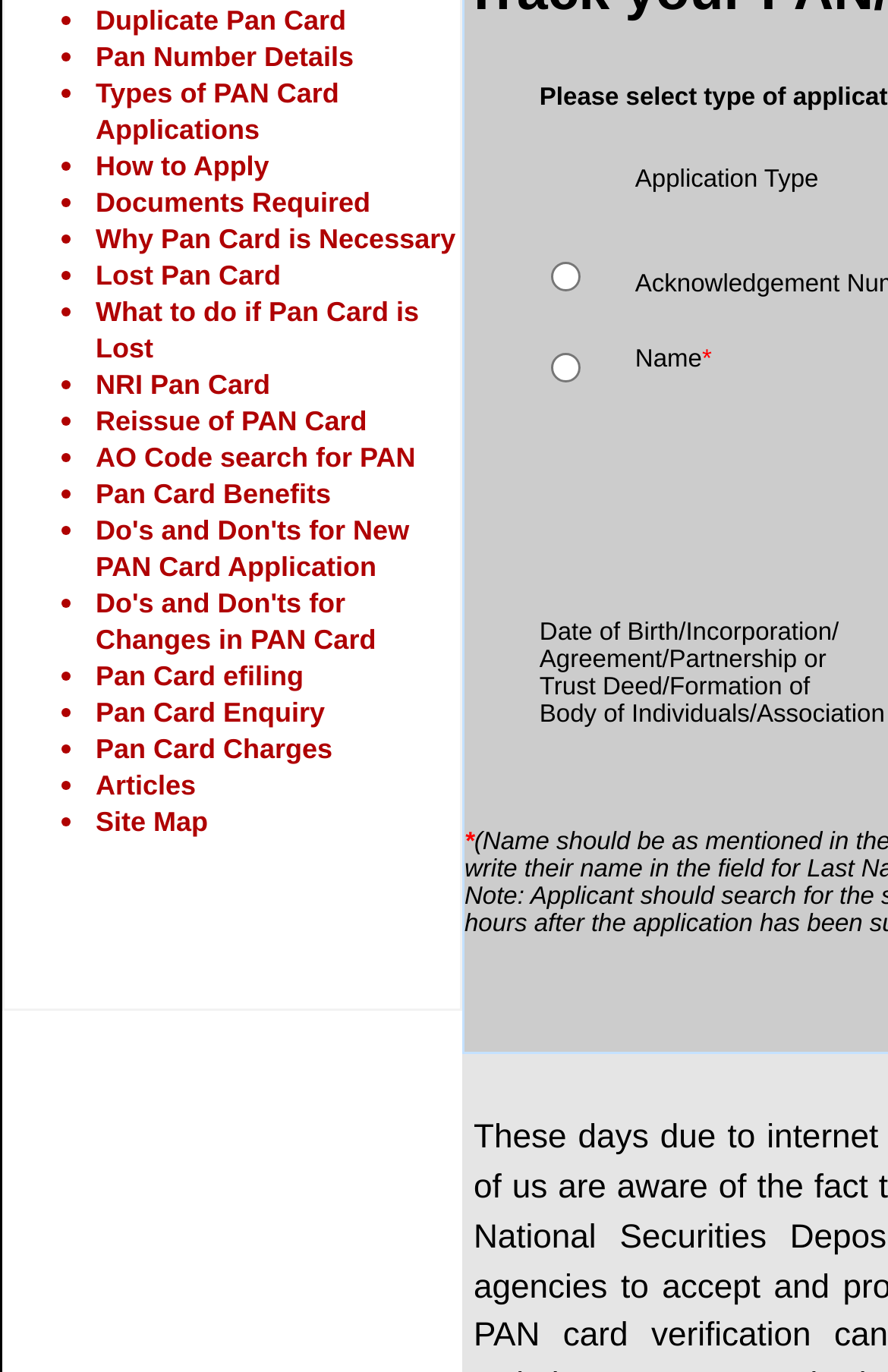Provide the bounding box coordinates of the HTML element described by the text: "Types of PAN Card Applications".

[0.108, 0.056, 0.382, 0.106]